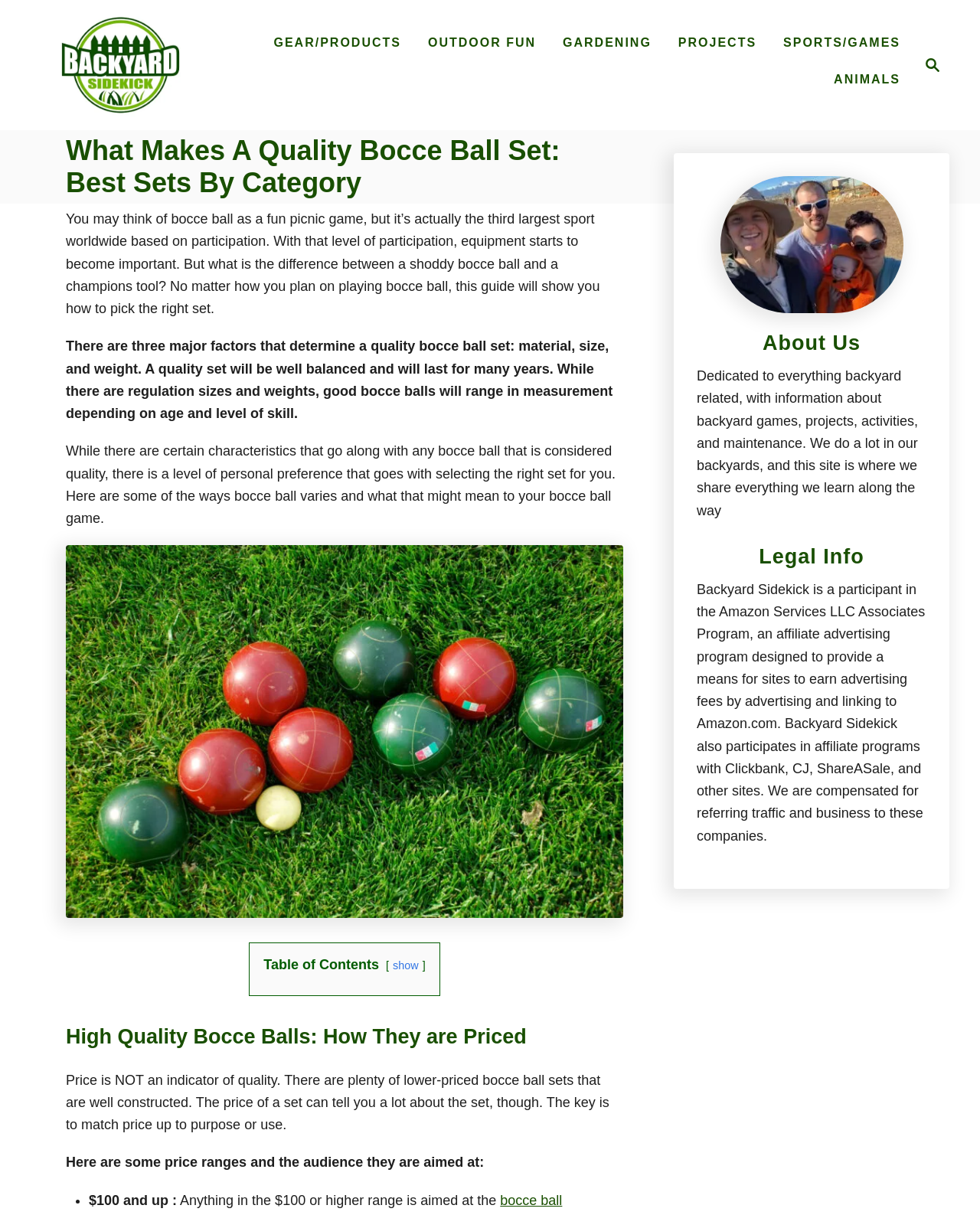Determine the bounding box of the UI component based on this description: "Search Magnifying Glass". The bounding box coordinates should be four float values between 0 and 1, i.e., [left, top, right, bottom].

[0.927, 0.036, 0.969, 0.071]